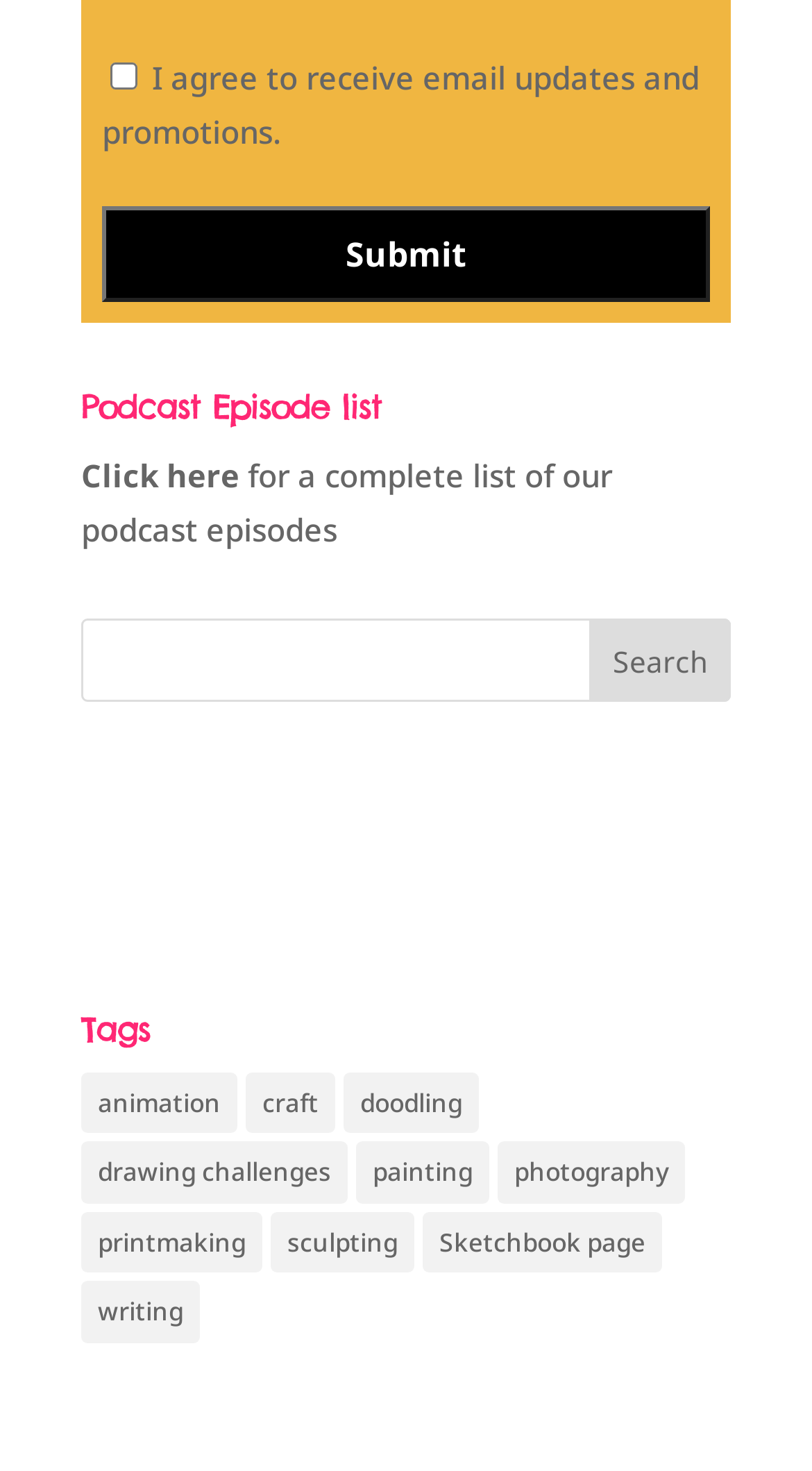Identify the bounding box coordinates of the clickable region necessary to fulfill the following instruction: "Search for a podcast episode.". The bounding box coordinates should be four float numbers between 0 and 1, i.e., [left, top, right, bottom].

[0.1, 0.421, 0.9, 0.477]